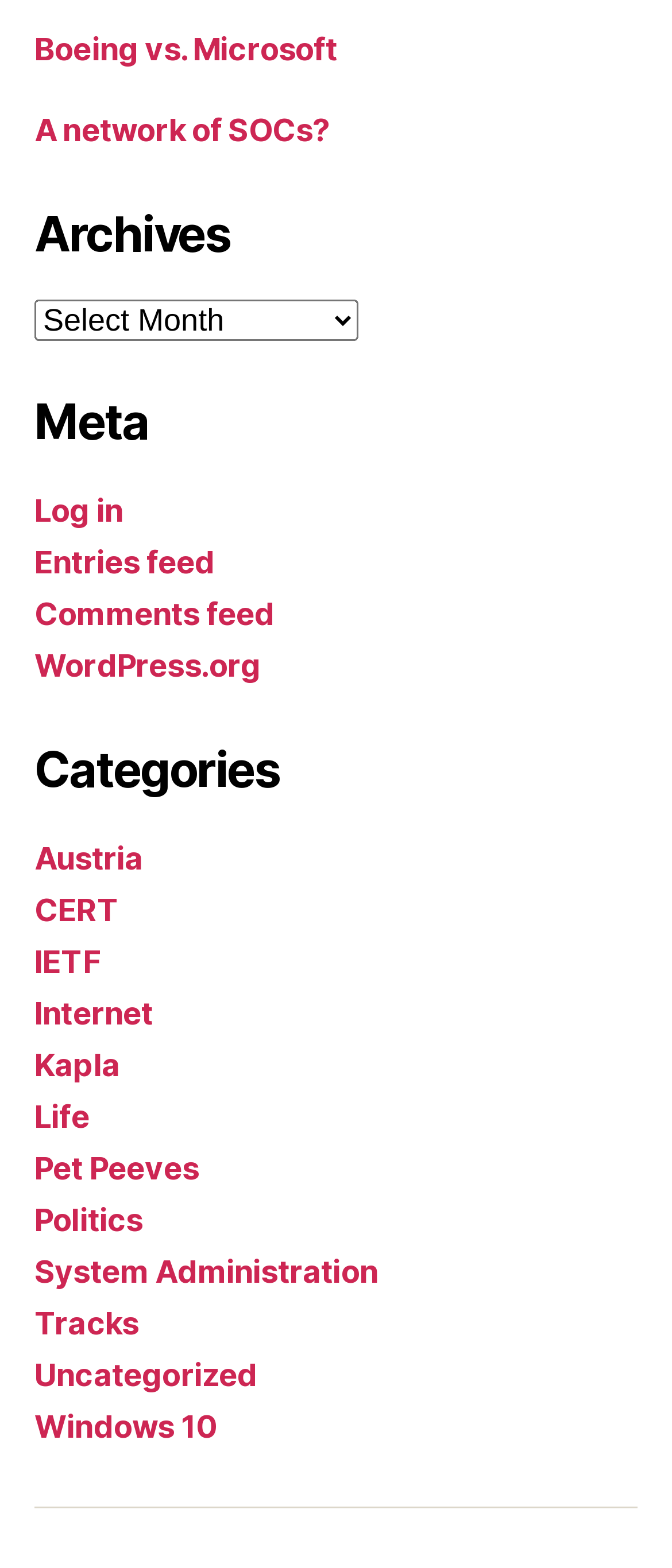Based on the element description: "IETF", identify the UI element and provide its bounding box coordinates. Use four float numbers between 0 and 1, [left, top, right, bottom].

[0.051, 0.602, 0.149, 0.625]